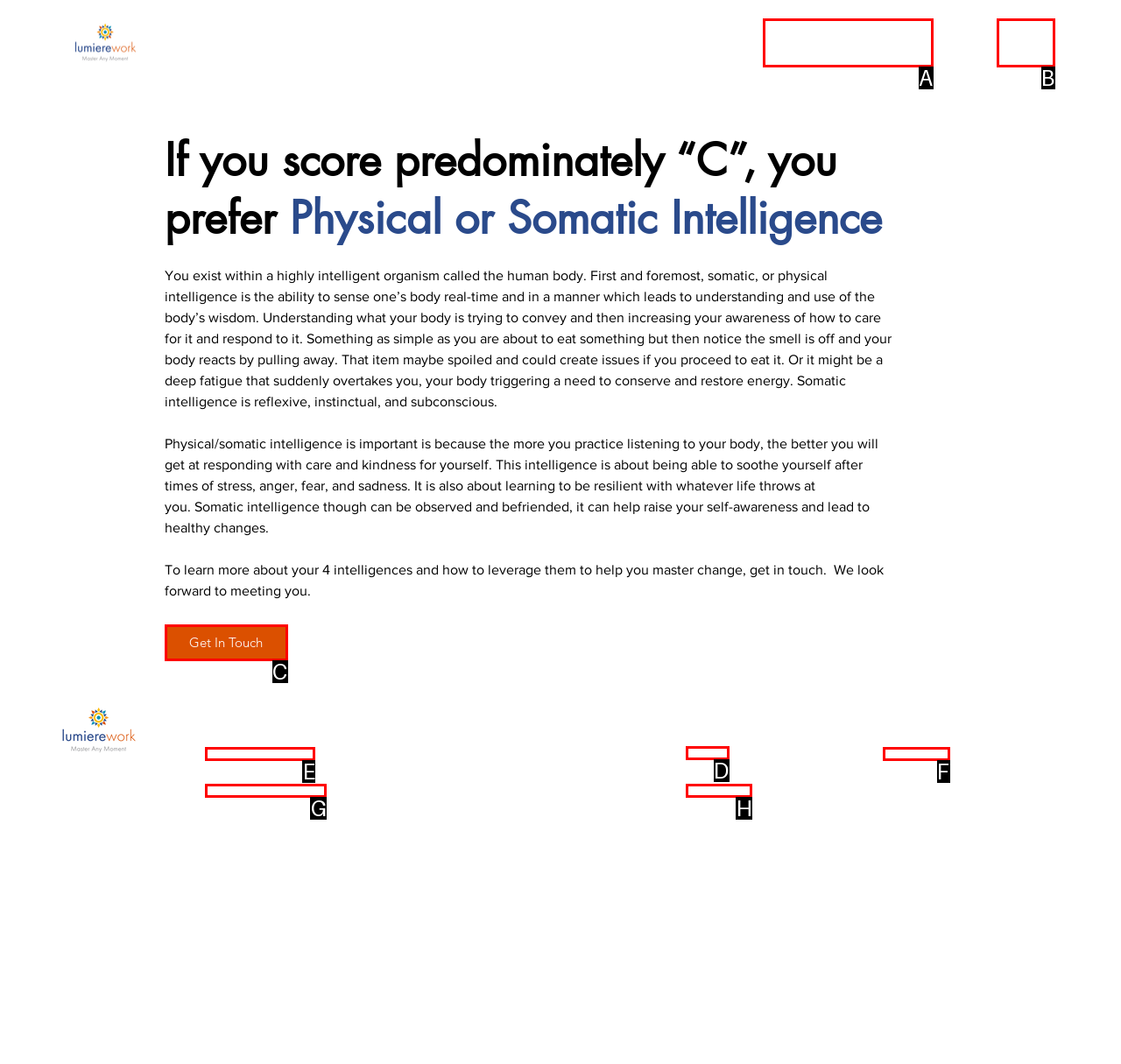Identify the HTML element that should be clicked to accomplish the task: Visit LinkedIn
Provide the option's letter from the given choices.

D